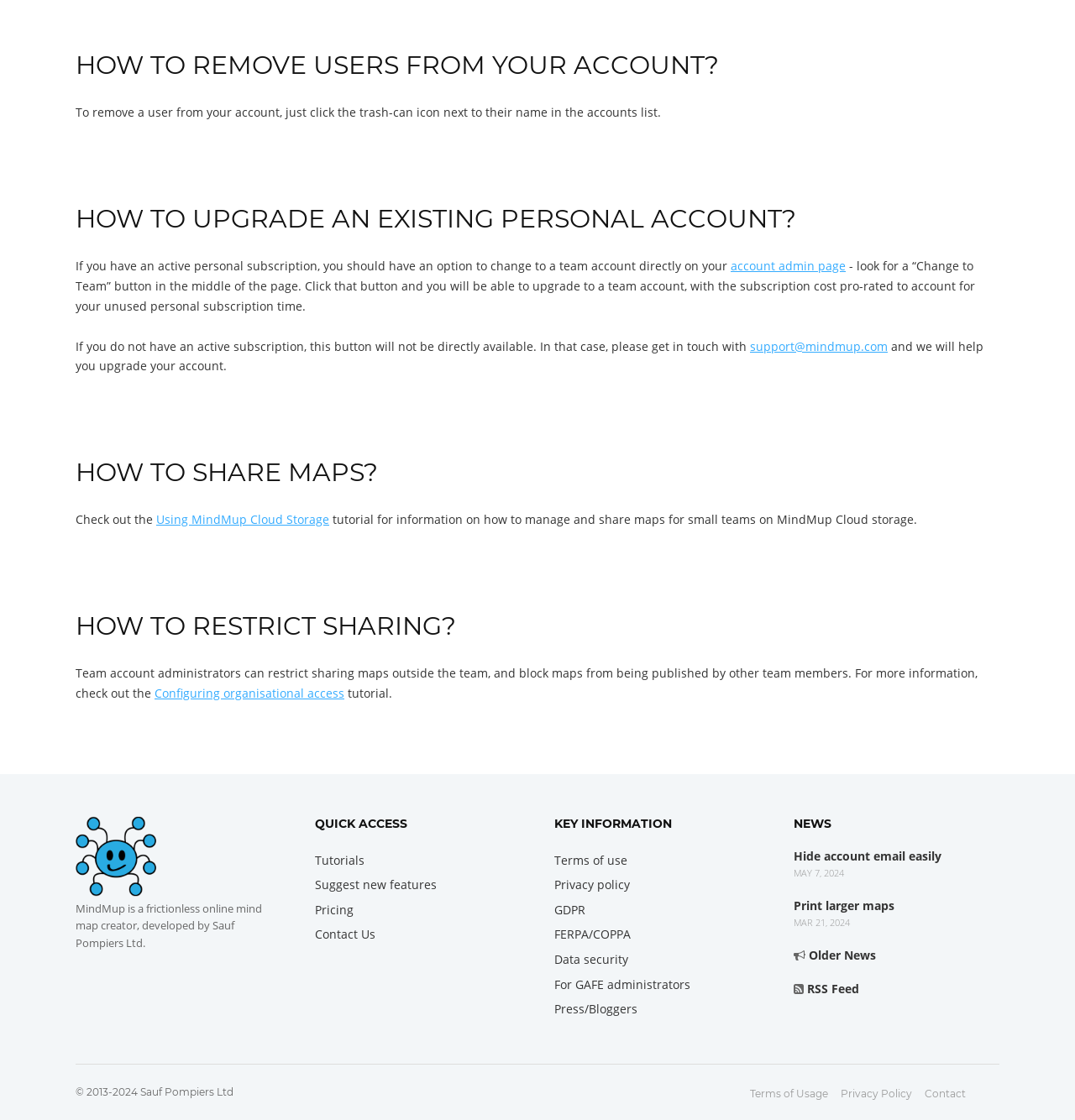Find the bounding box coordinates for the element that must be clicked to complete the instruction: "Click the 'account admin page' link". The coordinates should be four float numbers between 0 and 1, indicated as [left, top, right, bottom].

[0.68, 0.23, 0.787, 0.245]